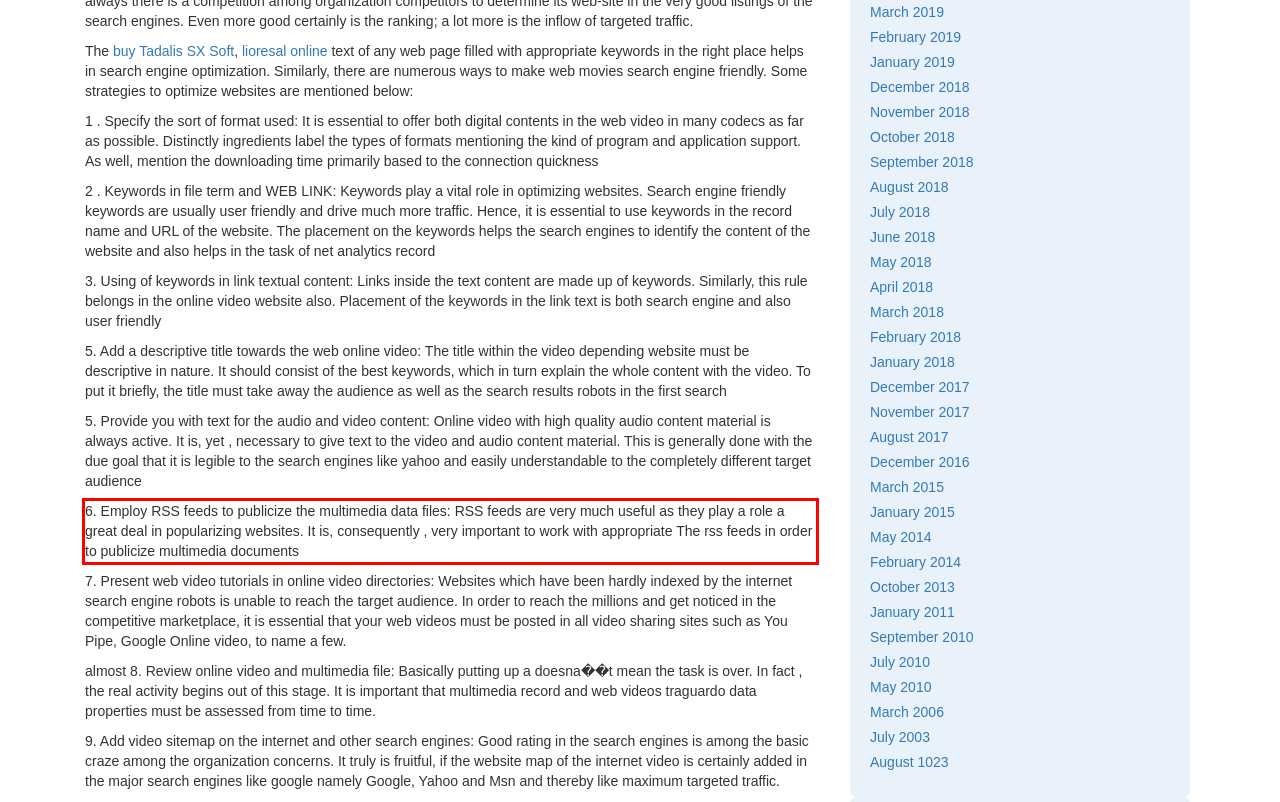You are given a screenshot of a webpage with a UI element highlighted by a red bounding box. Please perform OCR on the text content within this red bounding box.

6. Employ RSS feeds to publicize the multimedia data files: RSS feeds are very much useful as they play a role a great deal in popularizing websites. It is, consequently , very important to work with appropriate The rss feeds in order to publicize multimedia documents